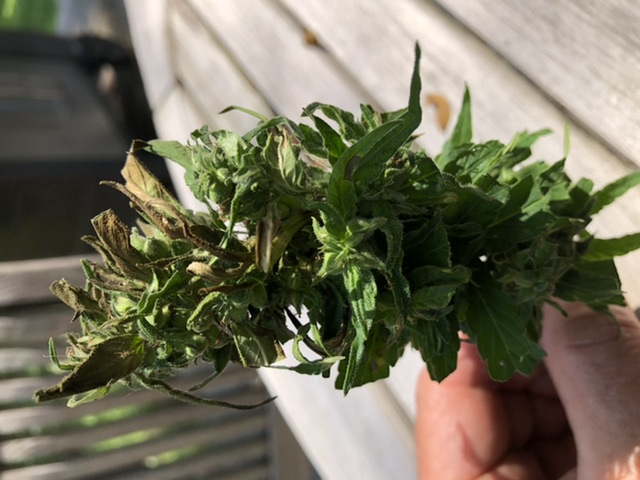Reply to the question with a single word or phrase:
Where was the herb possibly harvested from?

Outdoor setting